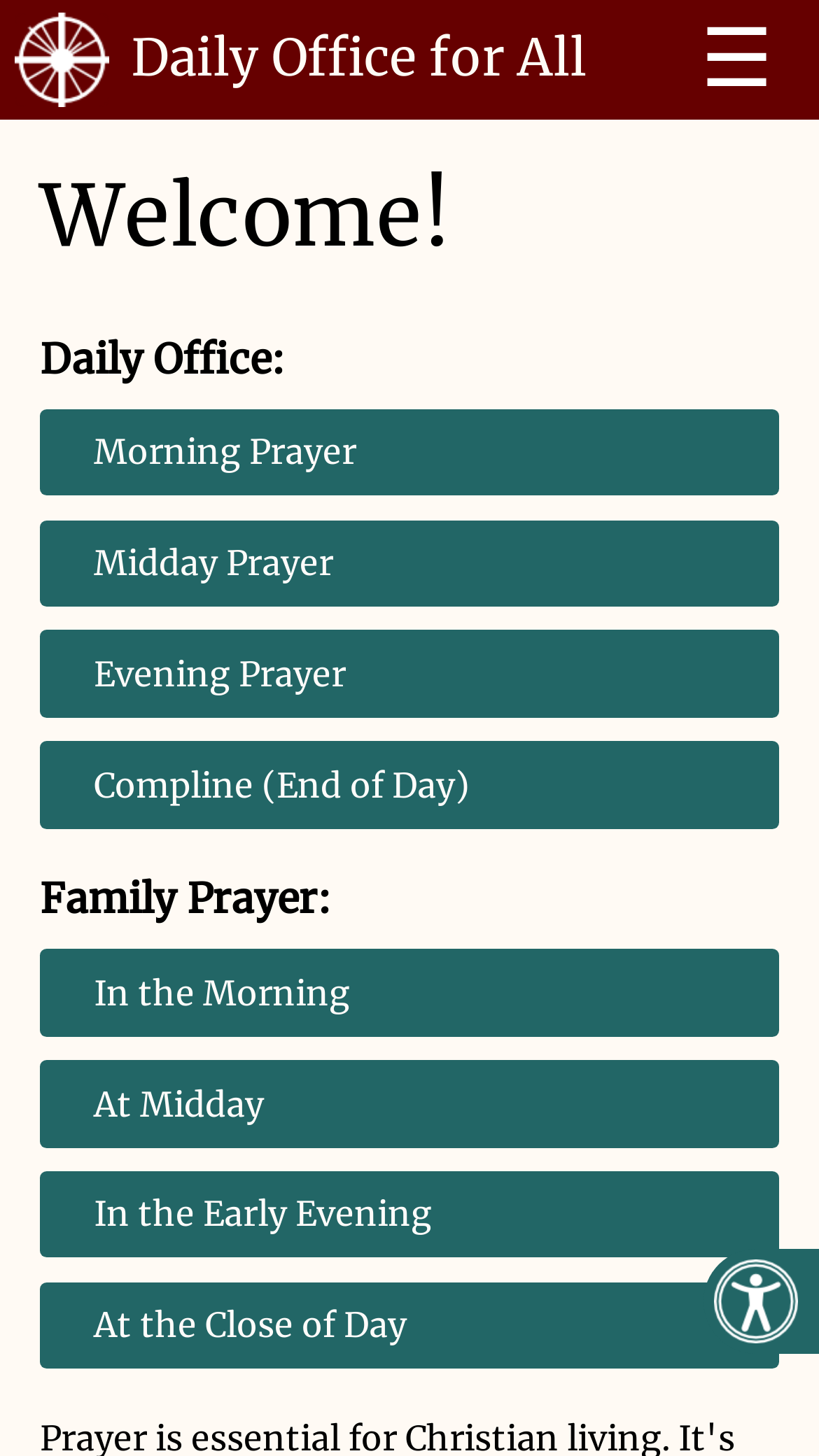Is there a button to expand or collapse a navigation menu?
Using the image as a reference, answer the question with a short word or phrase.

Yes